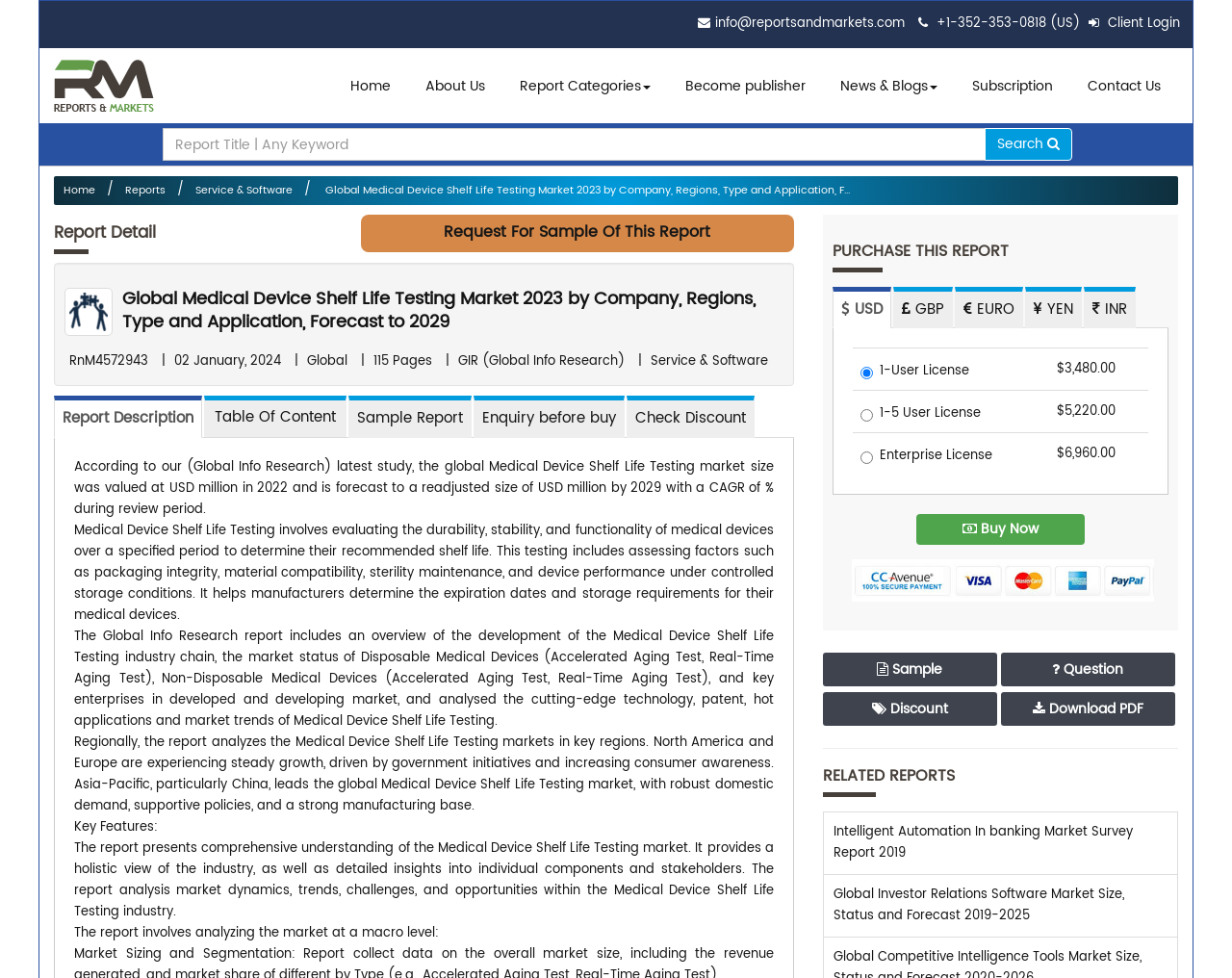Can you specify the bounding box coordinates for the region that should be clicked to fulfill this instruction: "Request for sample of this report".

[0.293, 0.22, 0.644, 0.258]